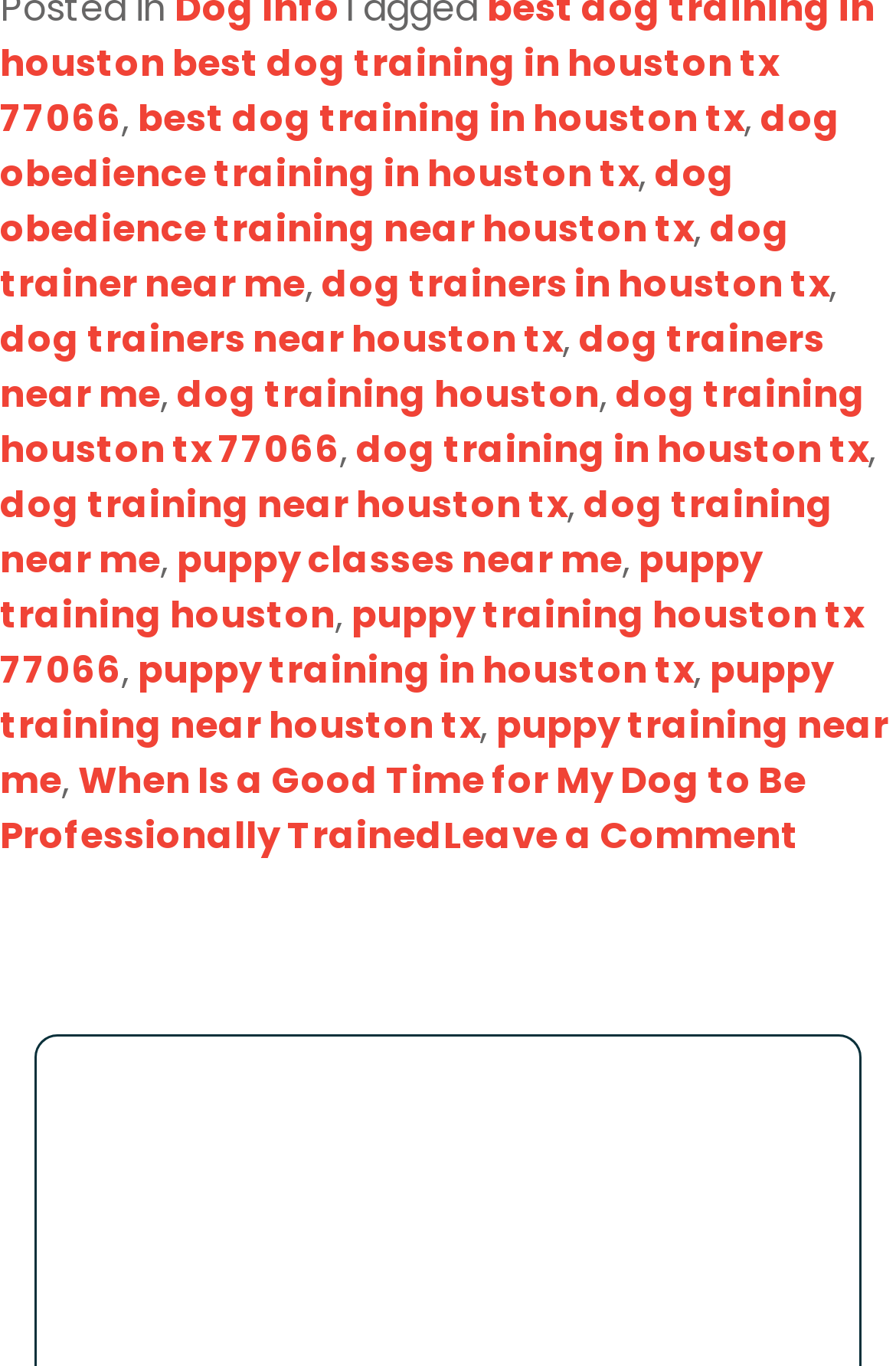Please determine the bounding box coordinates for the element that should be clicked to follow these instructions: "visit dog trainers near me".

[0.0, 0.229, 0.921, 0.308]